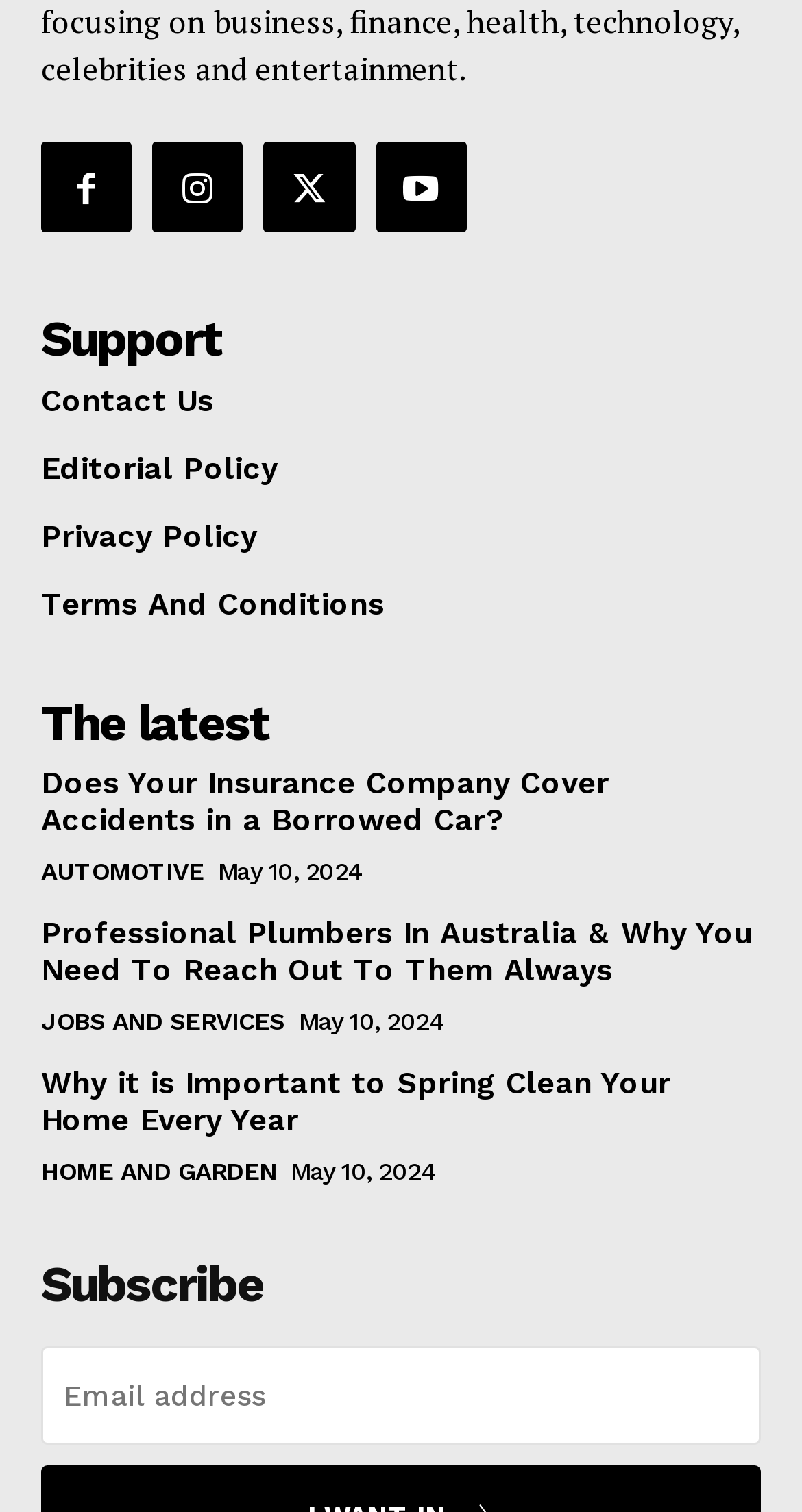Locate the bounding box of the UI element with the following description: "Terms And Conditions".

[0.051, 0.388, 0.949, 0.412]